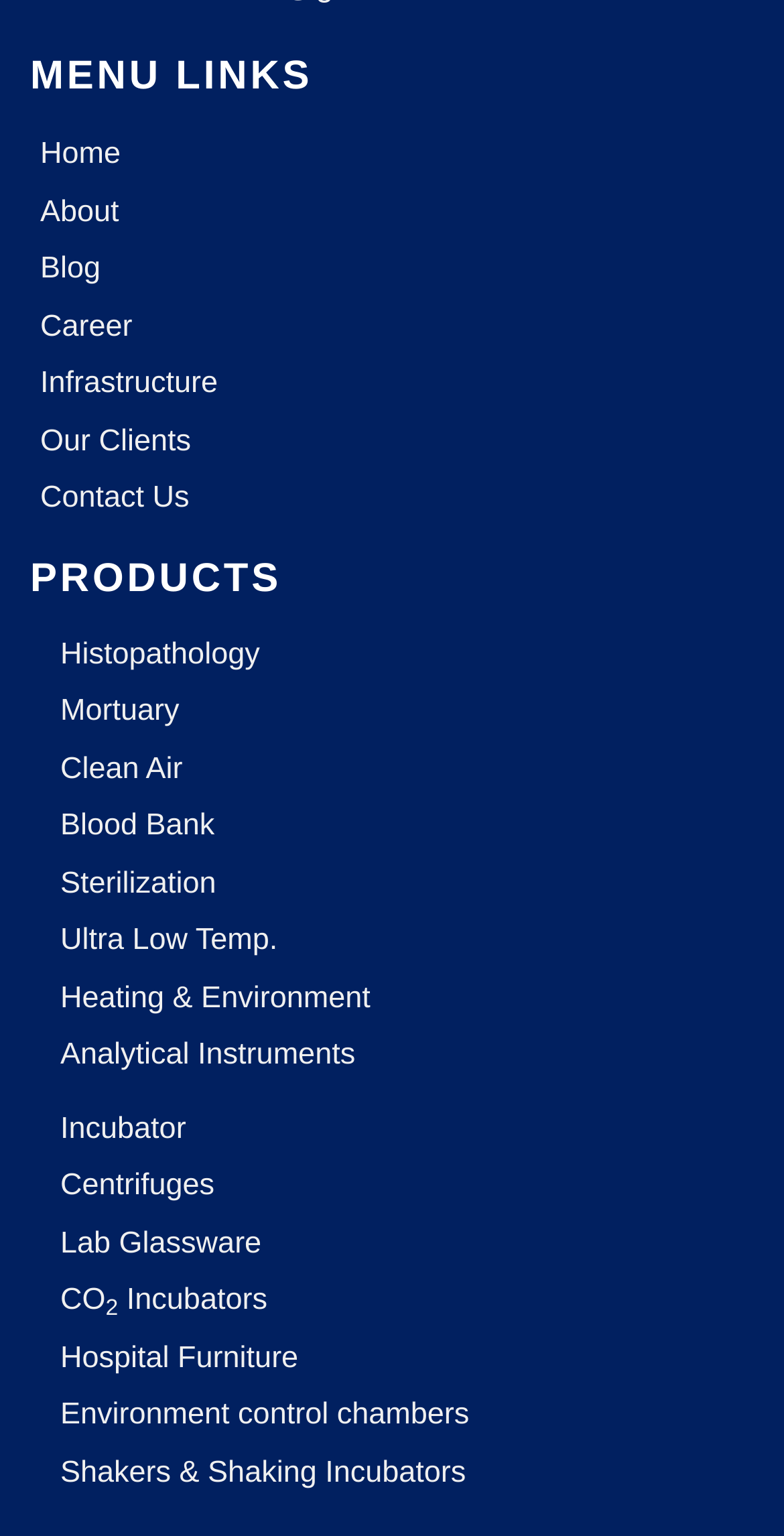What is the last product listed?
Relying on the image, give a concise answer in one word or a brief phrase.

Shakers & Shaking Incubators